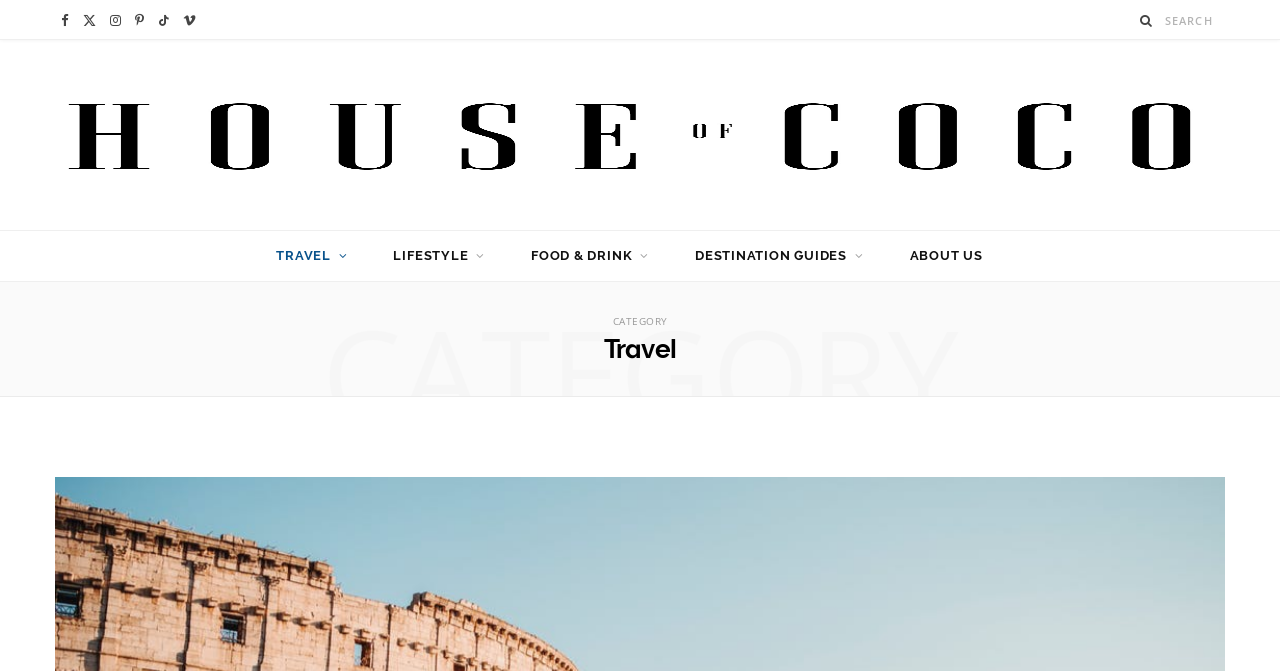Indicate the bounding box coordinates of the element that must be clicked to execute the instruction: "Read about the magazine". The coordinates should be given as four float numbers between 0 and 1, i.e., [left, top, right, bottom].

[0.043, 0.142, 0.957, 0.261]